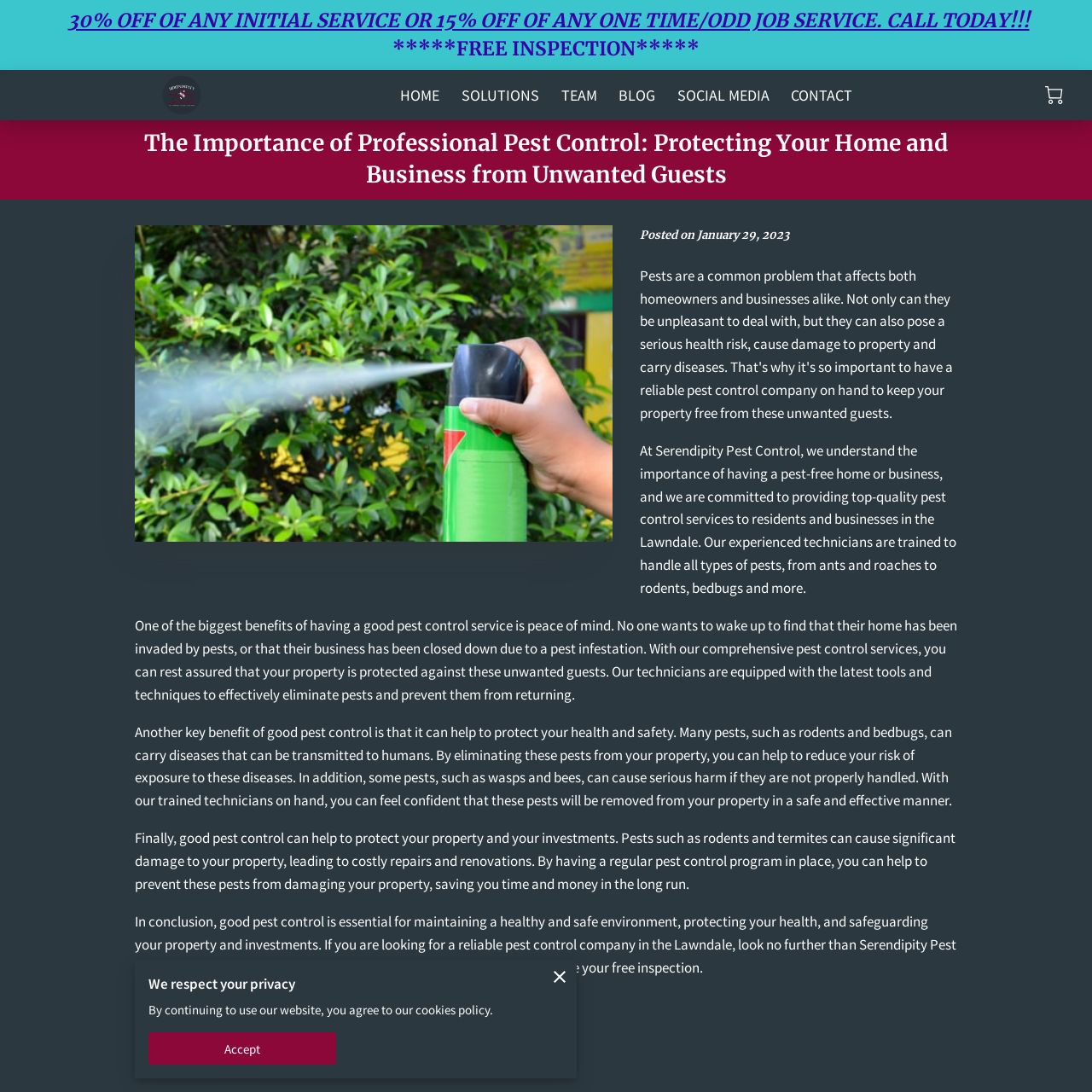Answer in one word or a short phrase: 
What is the name of the pest control company?

Serendipity Pest Control